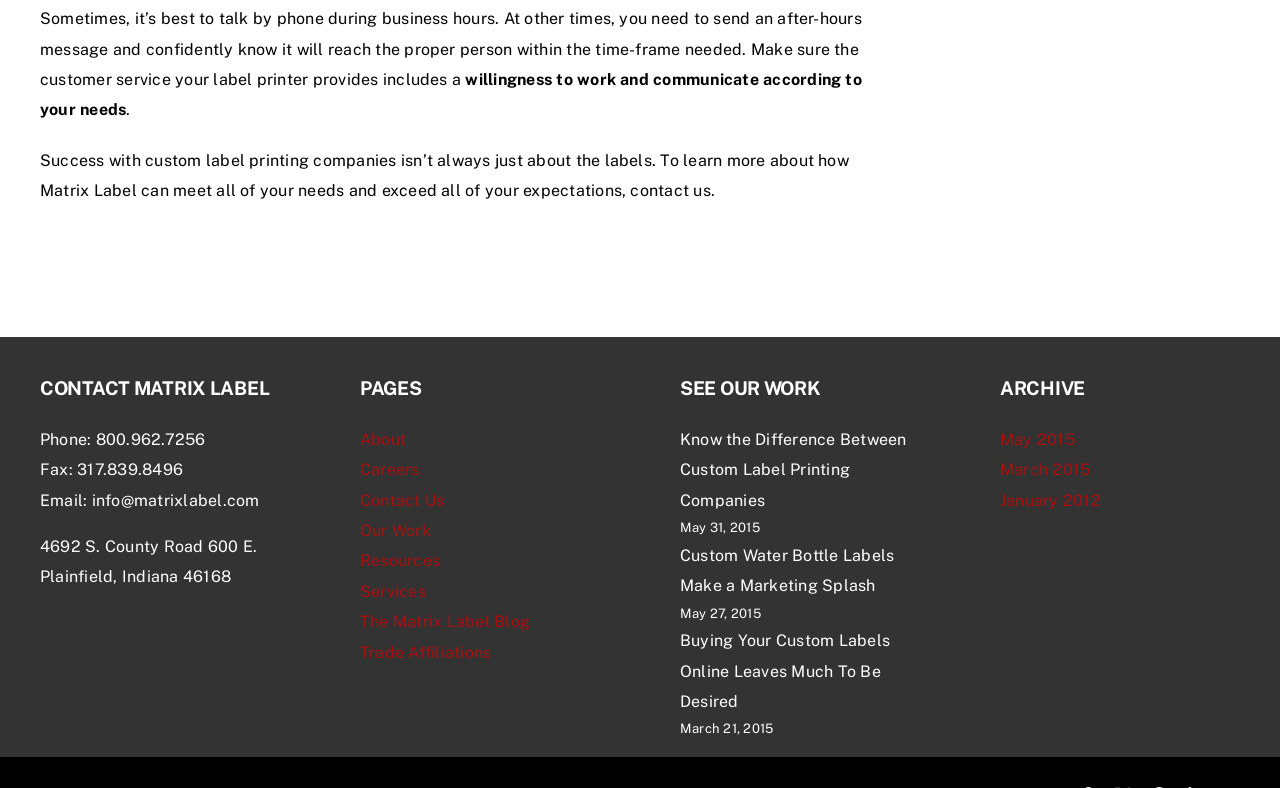What is the phone number of Matrix Label?
Give a comprehensive and detailed explanation for the question.

The phone number of Matrix Label can be found in the contact information section of the webpage, which is located below the 'CONTACT MATRIX LABEL' heading. The phone number is listed as 'Phone: 800.962.7256'.